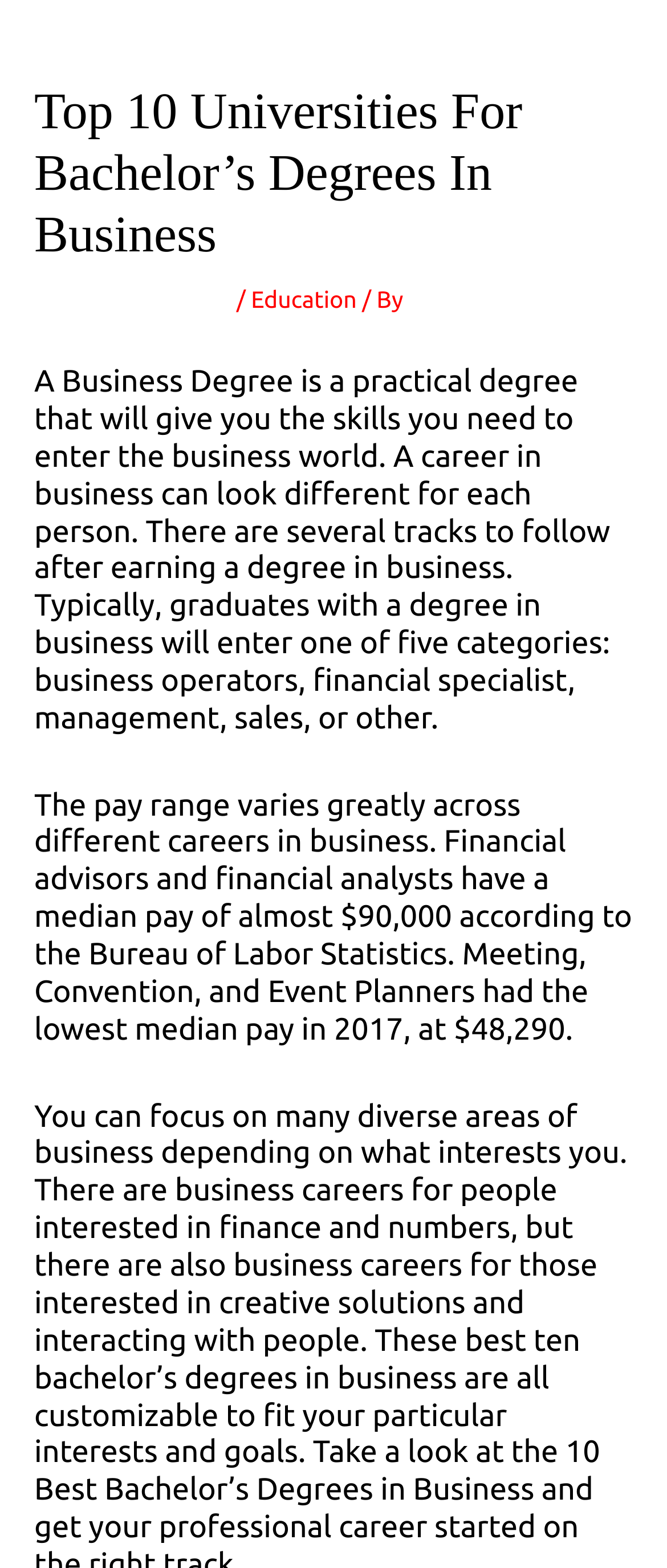Provide a one-word or short-phrase response to the question:
What is the lowest median pay mentioned in the webpage?

$48,290